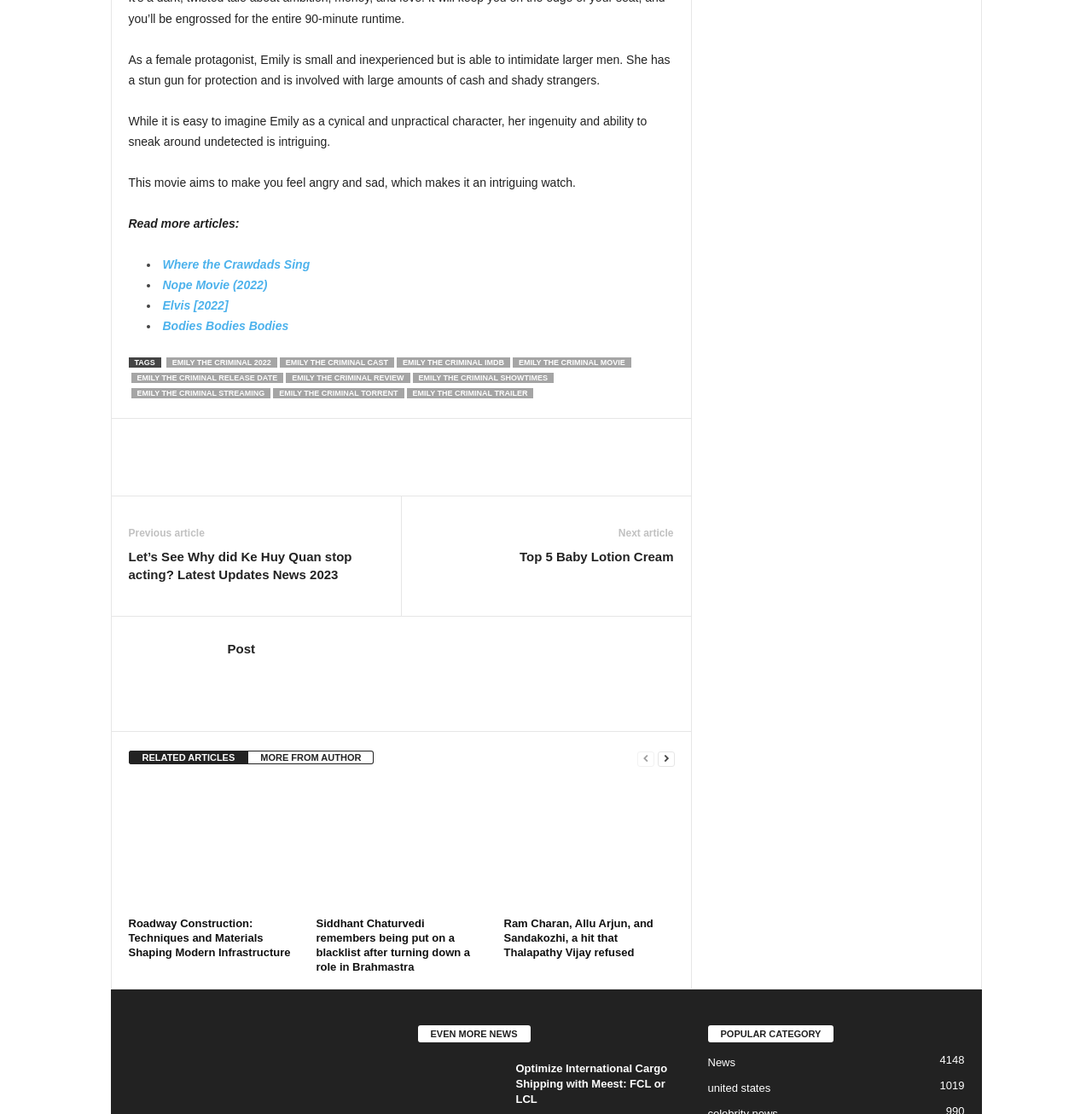How many 'RELATED ARTICLES' are there on the webpage?
Using the image as a reference, deliver a detailed and thorough answer to the question.

There are 3 'RELATED ARTICLES' on the webpage, including 'Roadway Construction: Techniques and Materials Shaping Modern Infrastructure', 'Brahmastra', and 'Ram Charan, Allu Arjun, and Sandakozhi, a hit that Thalapathy Vijay refused'.